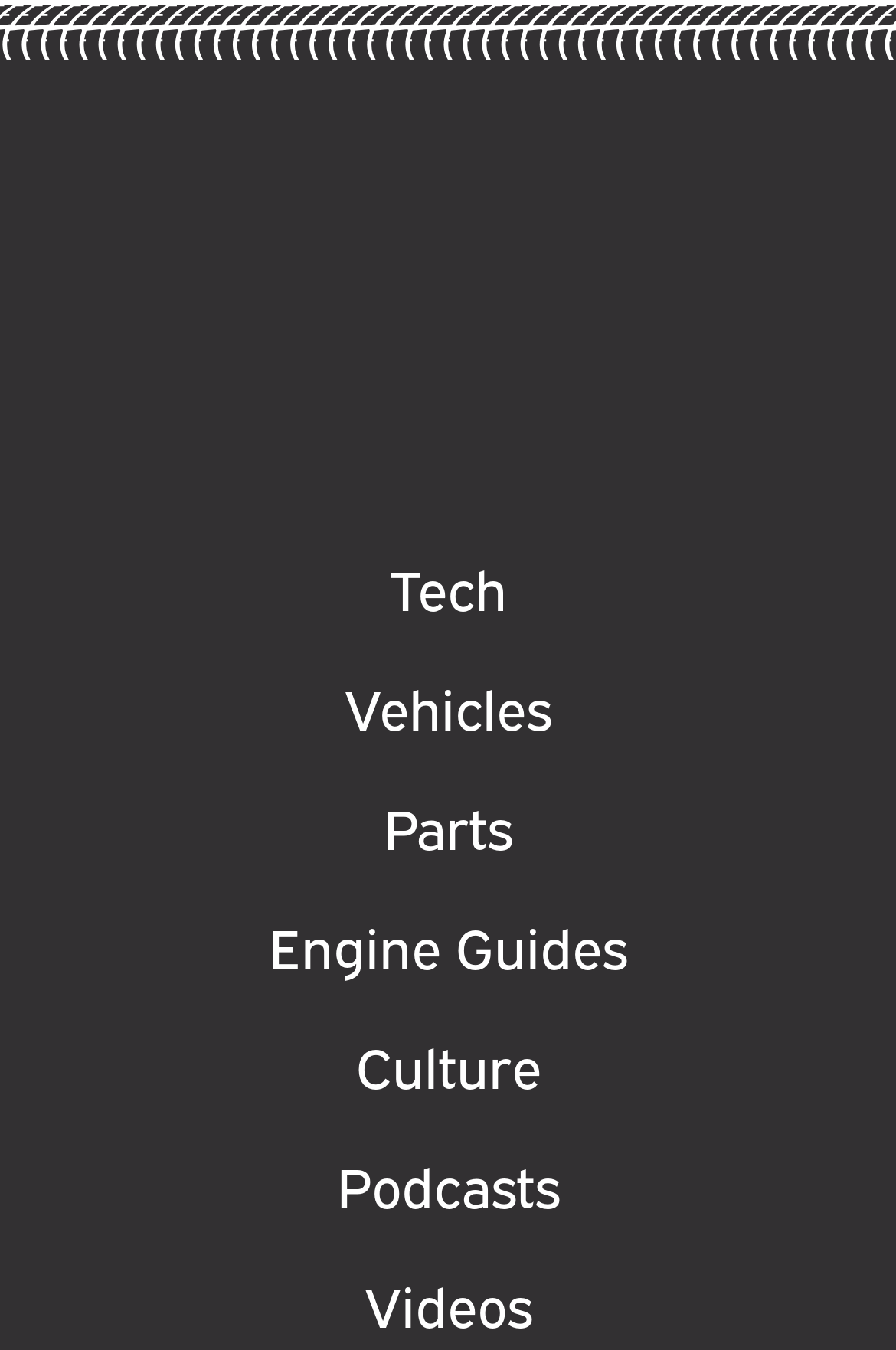Determine the bounding box coordinates of the element's region needed to click to follow the instruction: "check out Culture". Provide these coordinates as four float numbers between 0 and 1, formatted as [left, top, right, bottom].

[0.396, 0.761, 0.604, 0.822]